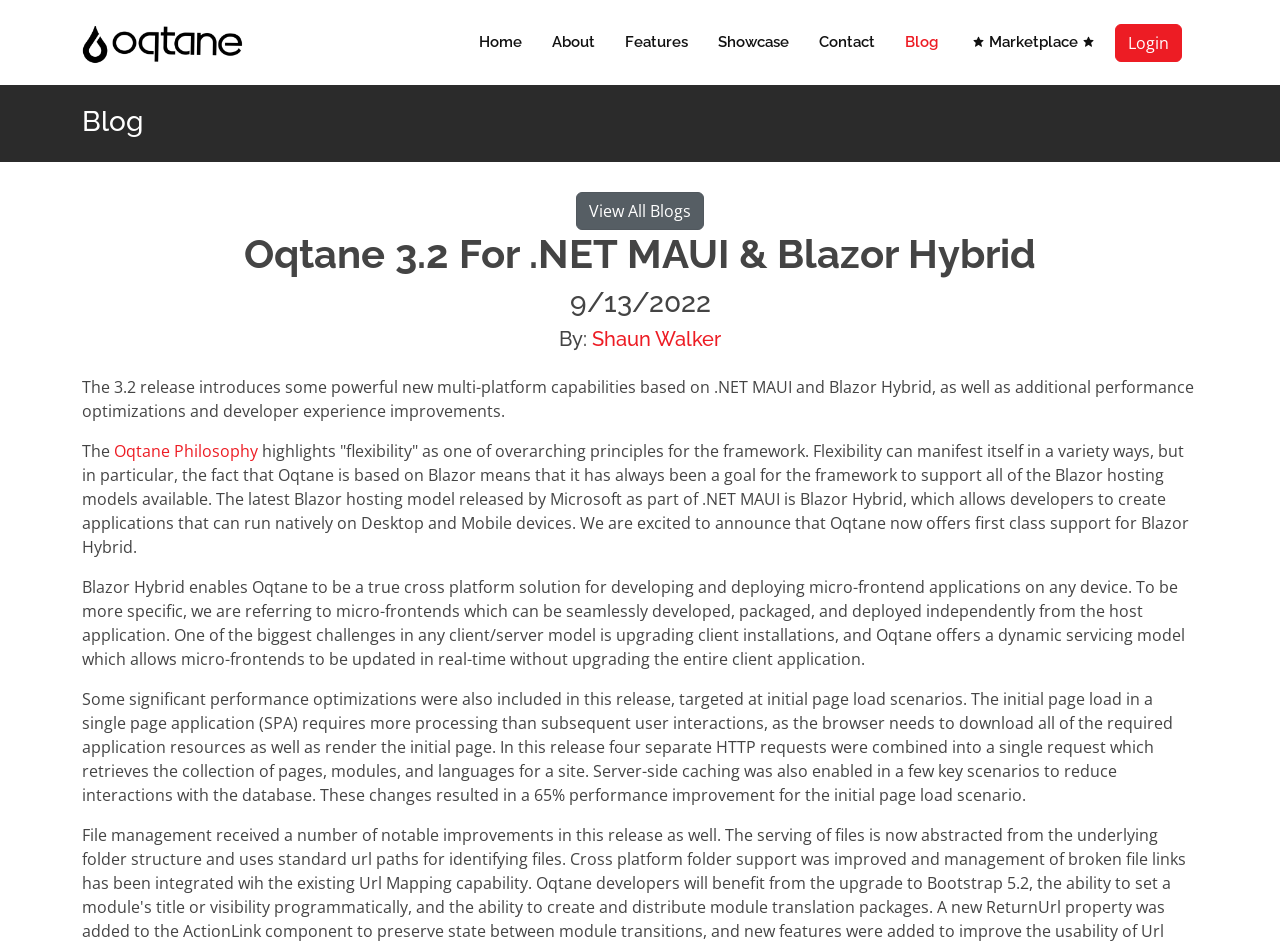Please determine the bounding box coordinates of the element's region to click in order to carry out the following instruction: "Go to the home page". The coordinates should be four float numbers between 0 and 1, i.e., [left, top, right, bottom].

[0.351, 0.022, 0.408, 0.067]